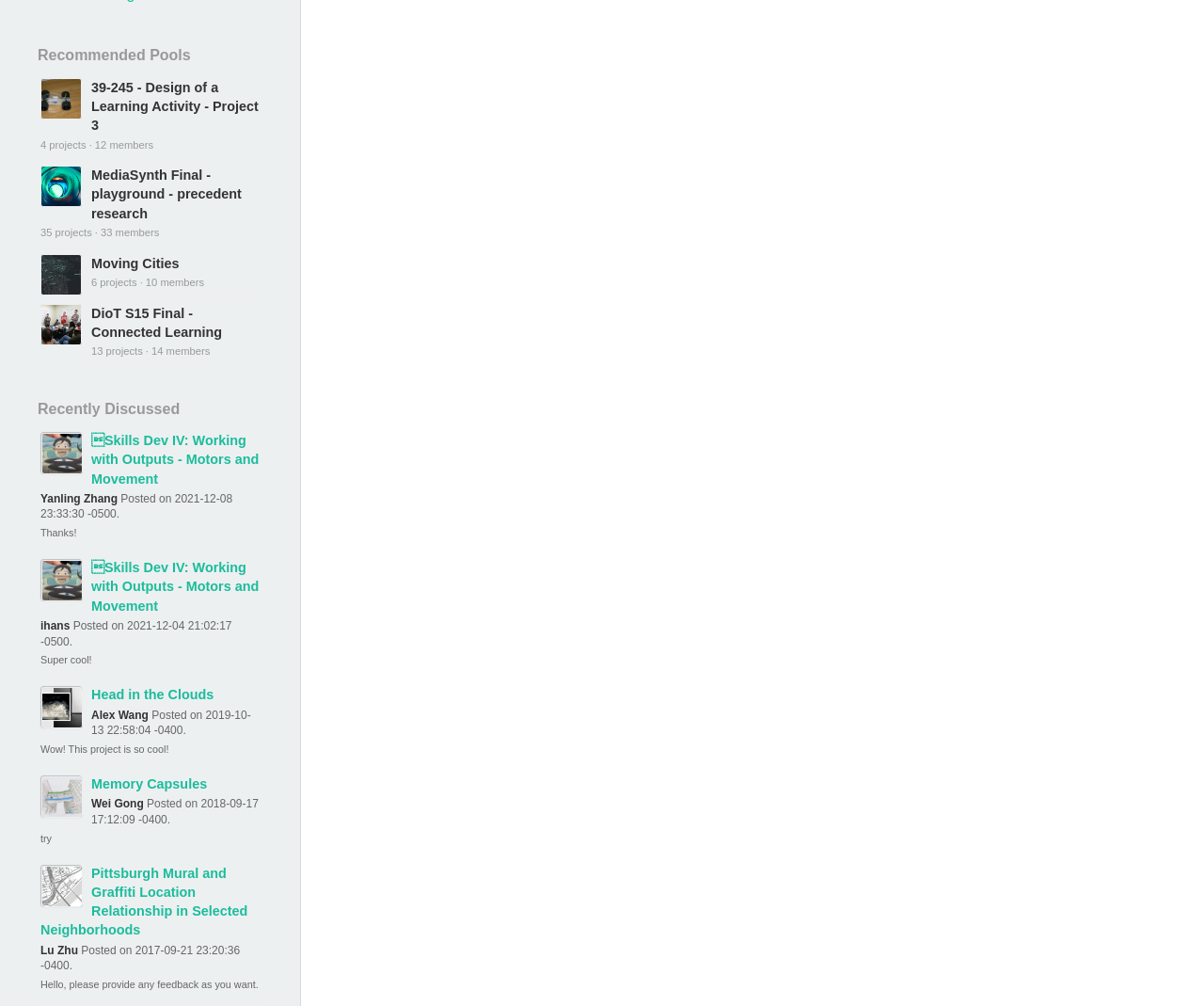Identify the bounding box coordinates for the UI element described as: "Moving Cities".

[0.034, 0.252, 0.216, 0.271]